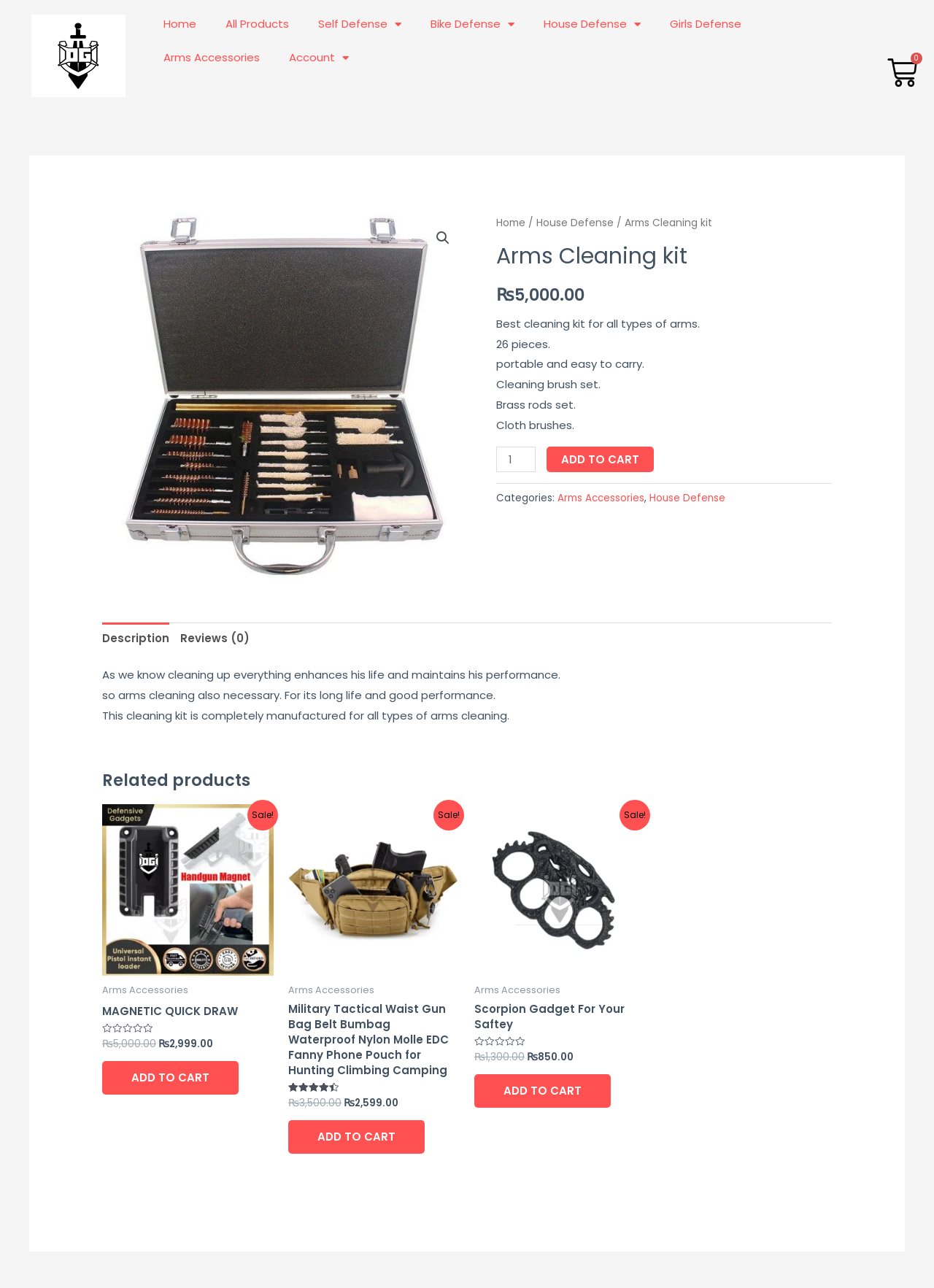Using the provided description: "MAGNETIC QUICK DRAW", find the bounding box coordinates of the corresponding UI element. The output should be four float numbers between 0 and 1, in the format [left, top, right, bottom].

[0.109, 0.779, 0.293, 0.795]